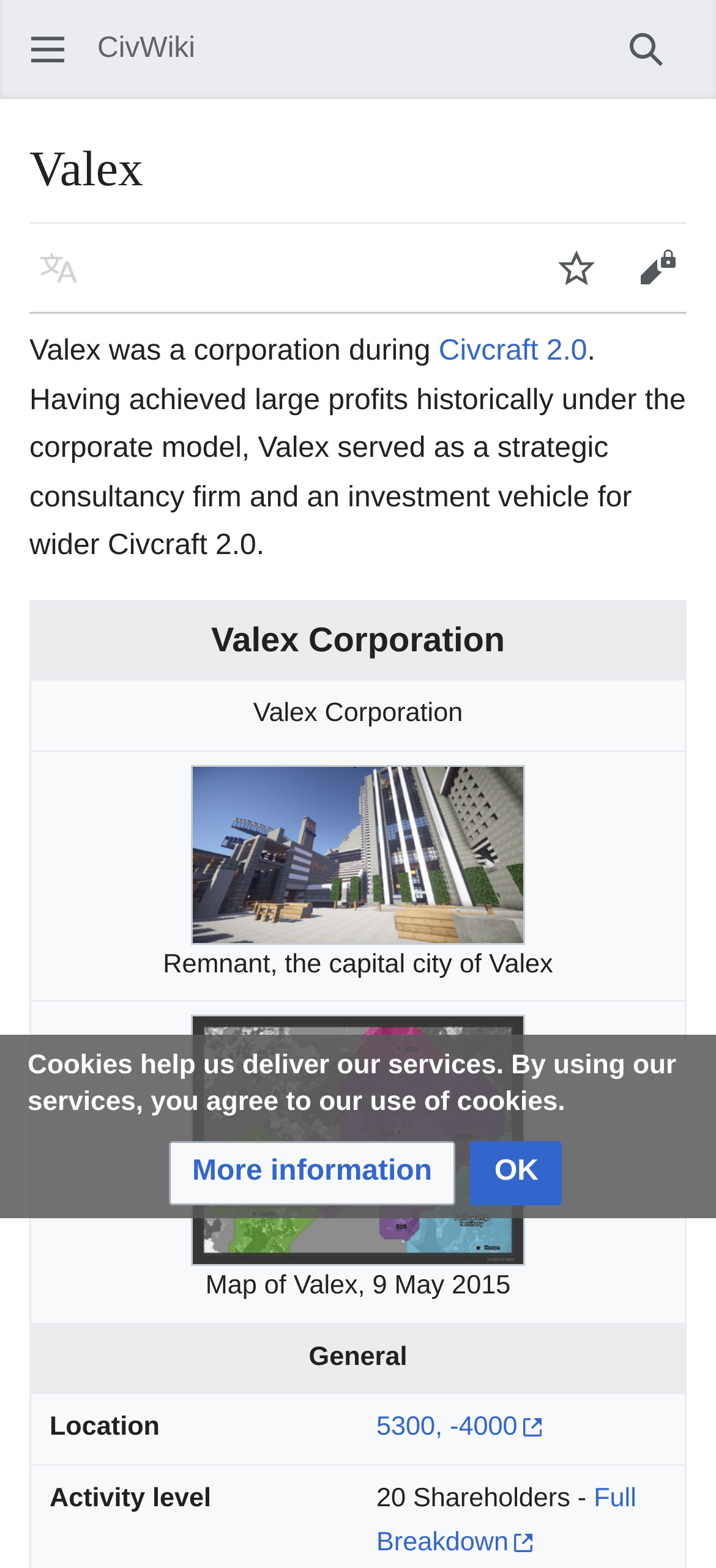Extract the bounding box coordinates of the UI element described by: "OK". The coordinates should include four float numbers ranging from 0 to 1, e.g., [left, top, right, bottom].

[0.657, 0.728, 0.785, 0.769]